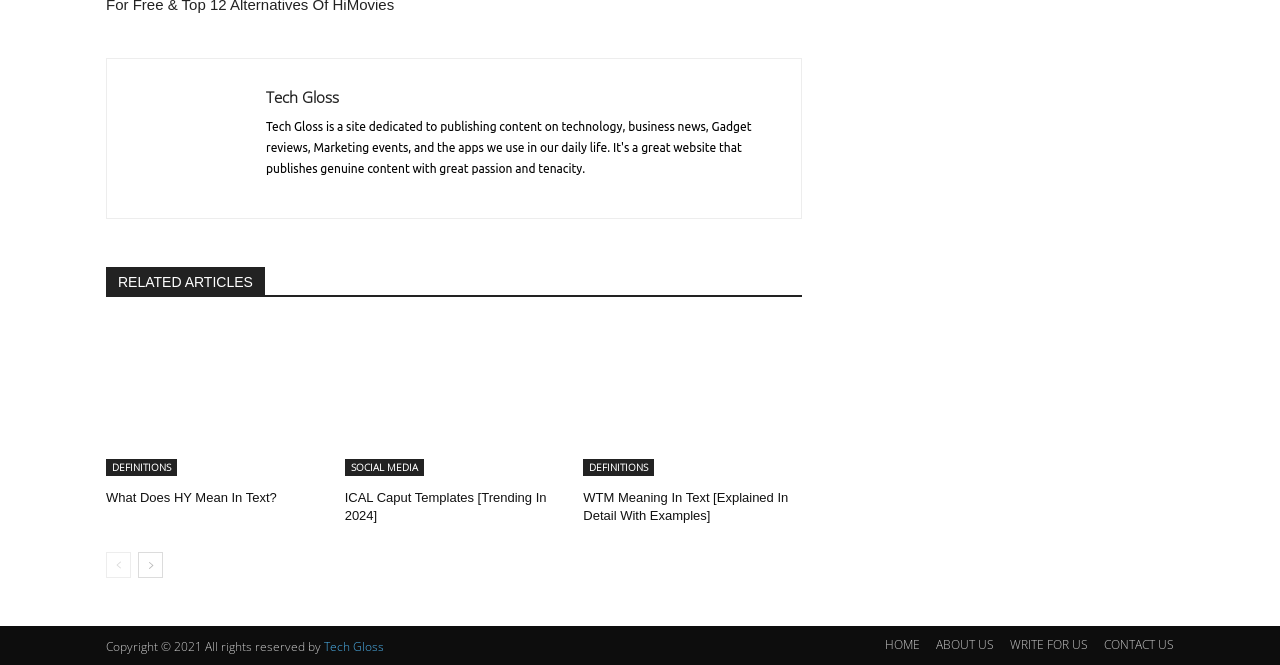Find and specify the bounding box coordinates that correspond to the clickable region for the instruction: "check WTM meaning in text".

[0.456, 0.486, 0.627, 0.716]